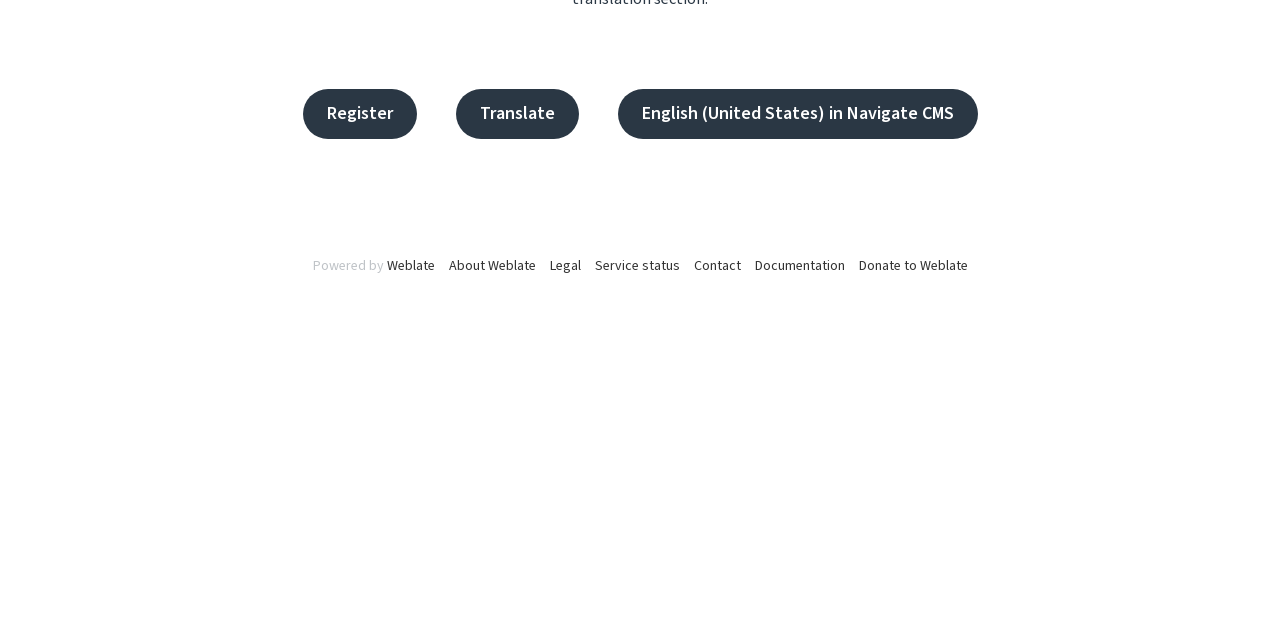Based on the element description Contact, identify the bounding box coordinates for the UI element. The coordinates should be in the format (top-left x, top-left y, bottom-right x, bottom-right y) and within the 0 to 1 range.

[0.542, 0.399, 0.579, 0.431]